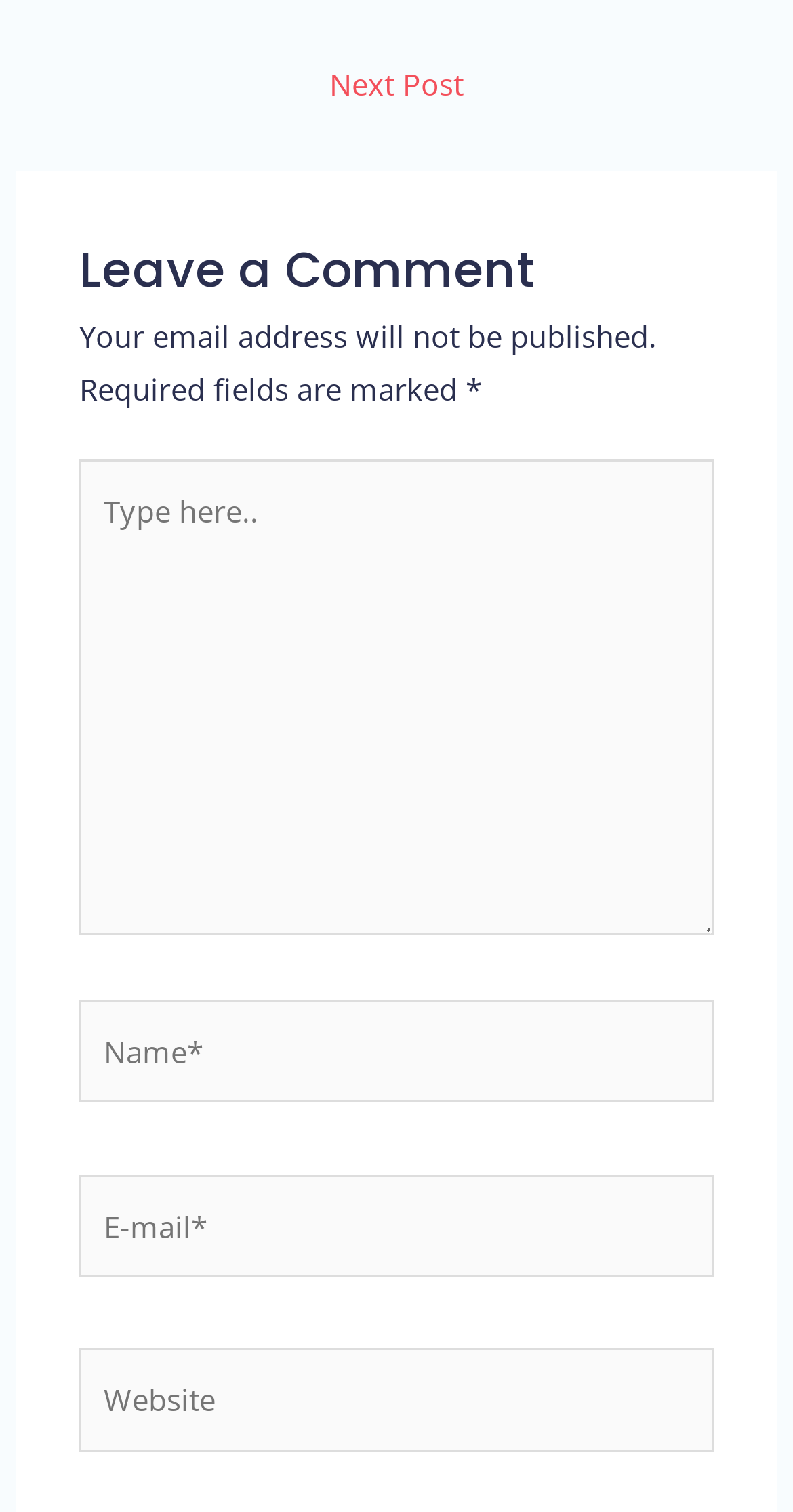Give a one-word or one-phrase response to the question: 
What is the purpose of the text field labeled 'Name'?

To enter name